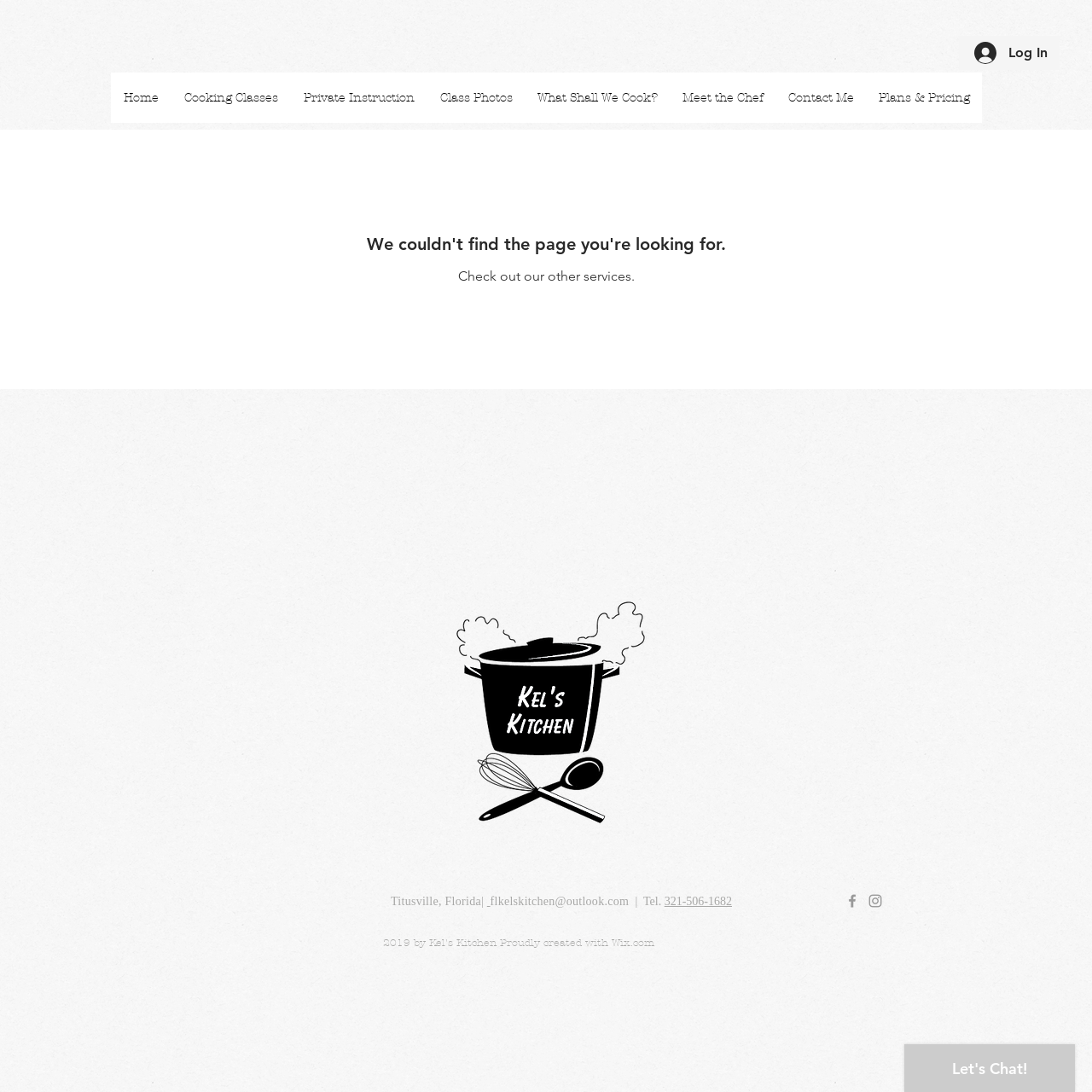Find the bounding box coordinates of the clickable region needed to perform the following instruction: "View class photos". The coordinates should be provided as four float numbers between 0 and 1, i.e., [left, top, right, bottom].

[0.391, 0.066, 0.48, 0.112]